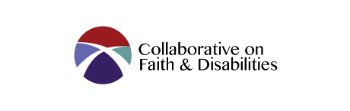What is the purpose of the Collaborative on Faith & Disabilities?
Analyze the screenshot and provide a detailed answer to the question.

The text 'Collaborative on Faith & Disabilities' below the symbol emphasizes the organization's mission to connect faith-based groups with people seeking meaningful employment and support, which indicates that the purpose of the Collaborative is to facilitate this connection.